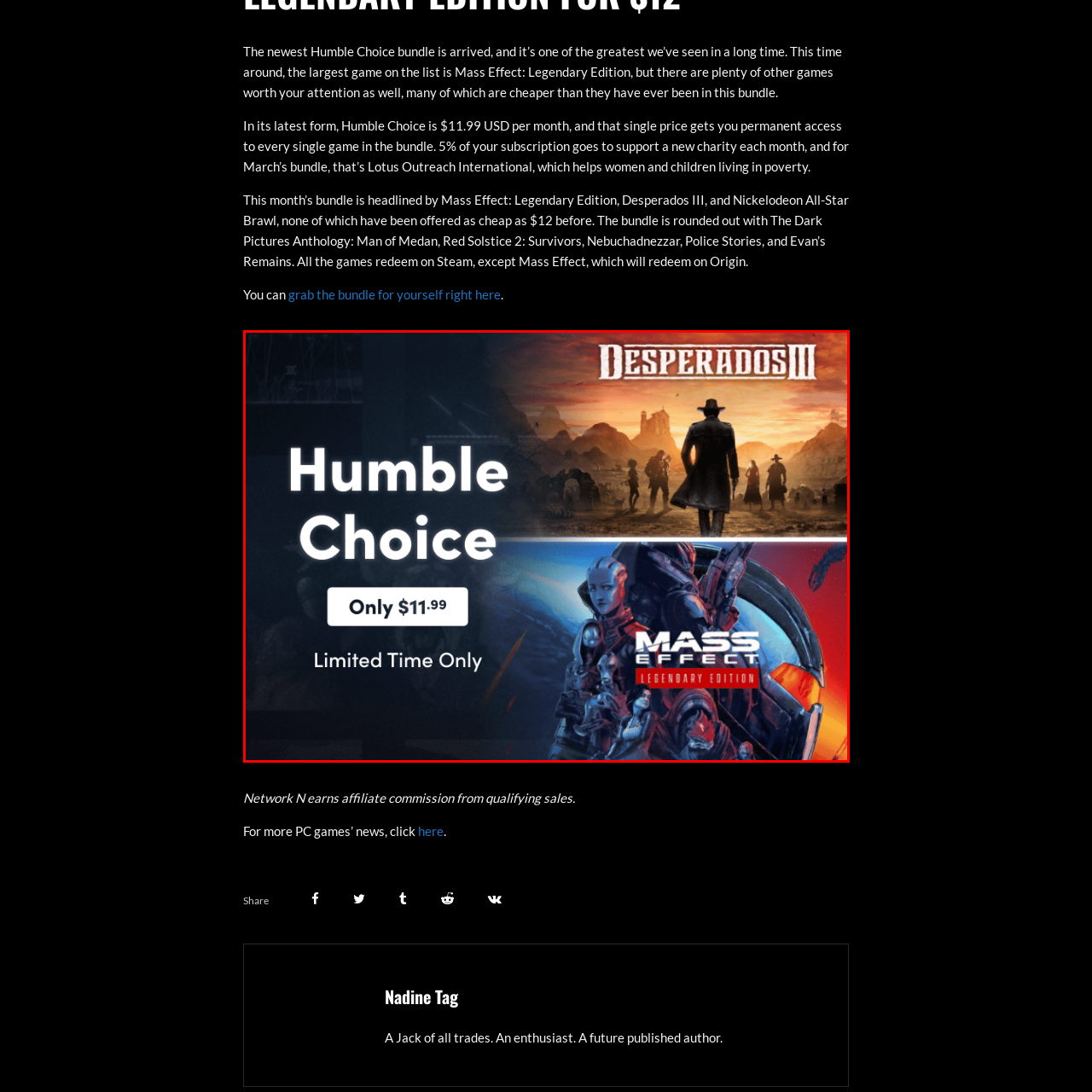What is the purpose of the bundle's graphic?
Observe the image inside the red-bordered box and offer a detailed answer based on the visual details you find.

The overall graphic aims to attract attention and encourage viewers to take advantage of the subscription service, which supports charitable initiatives with a portion of the sales.